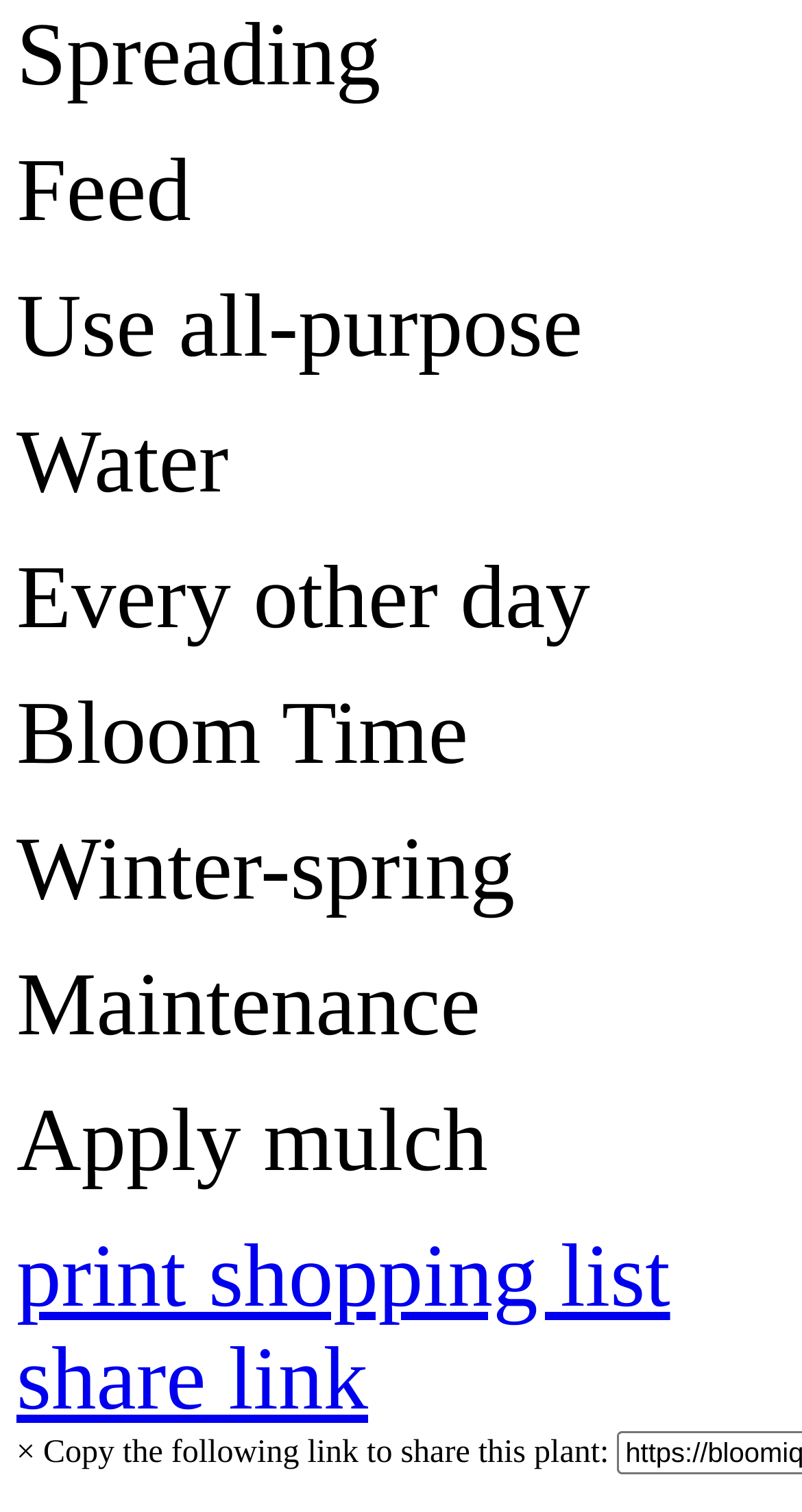Determine the bounding box coordinates of the UI element described by: "share link".

[0.021, 0.88, 0.459, 0.945]